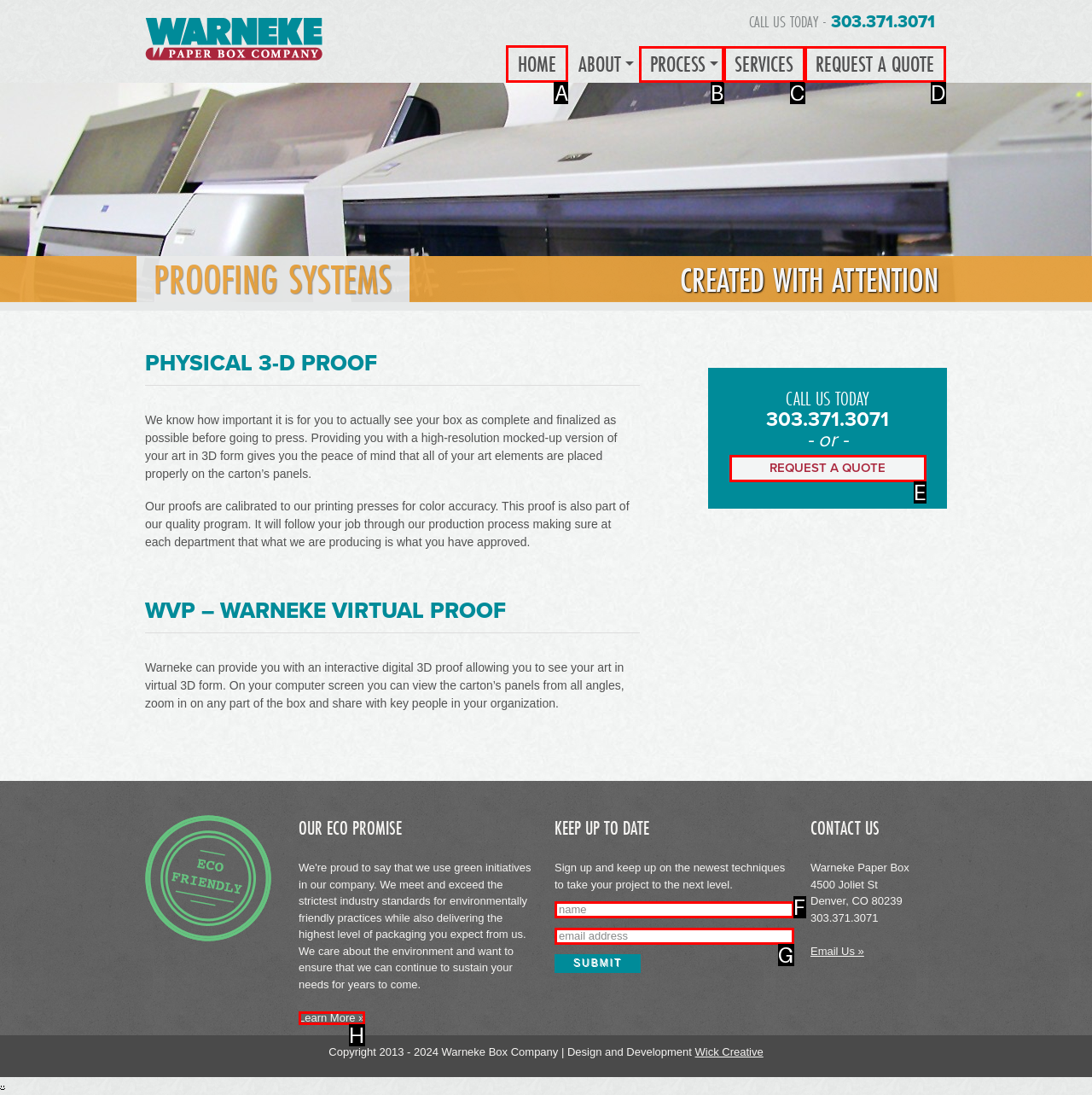Point out the letter of the HTML element you should click on to execute the task: Click the 'HOME' link
Reply with the letter from the given options.

A